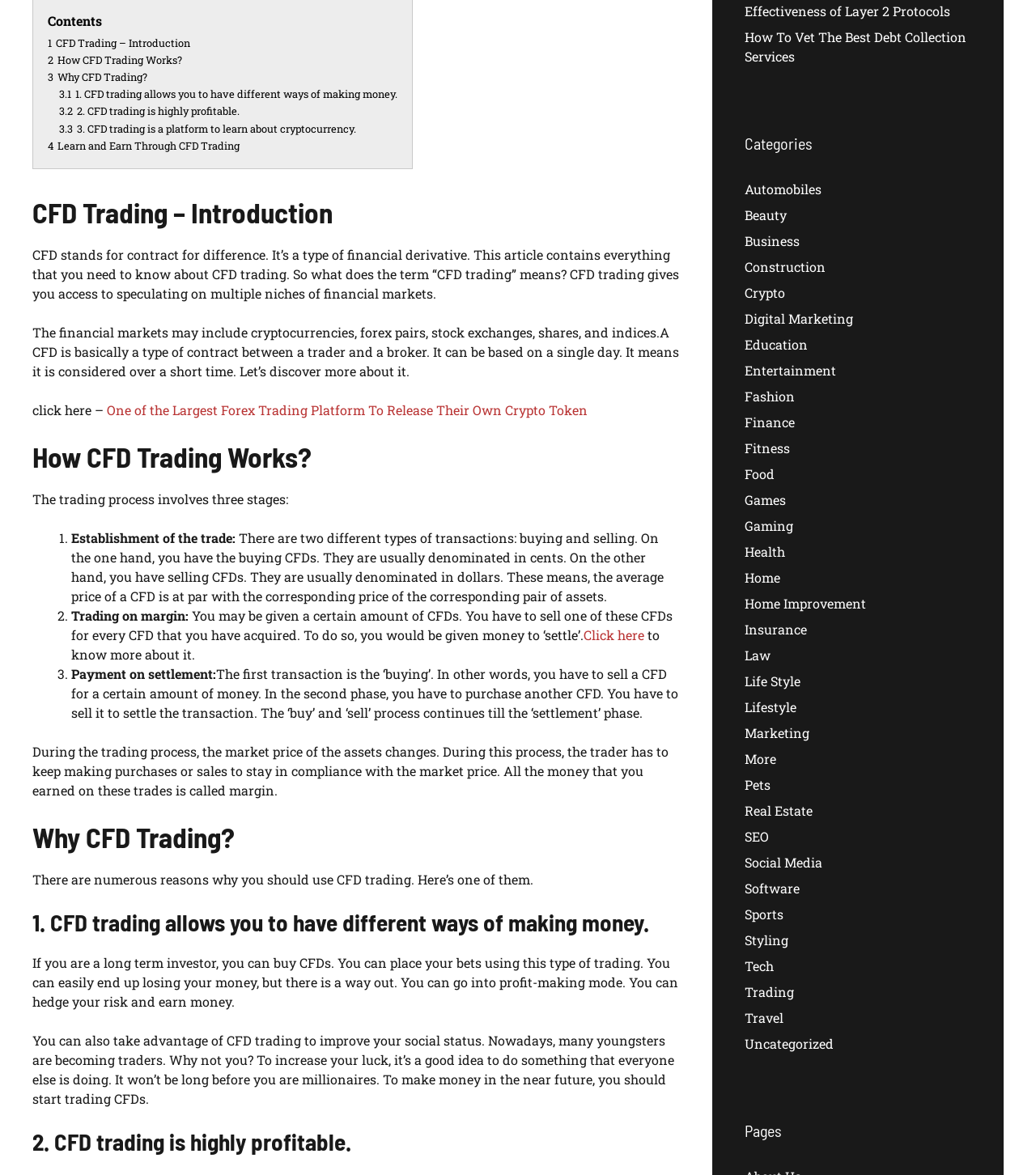Locate the bounding box coordinates of the UI element described by: "Automobiles". Provide the coordinates as four float numbers between 0 and 1, formatted as [left, top, right, bottom].

[0.719, 0.154, 0.793, 0.168]